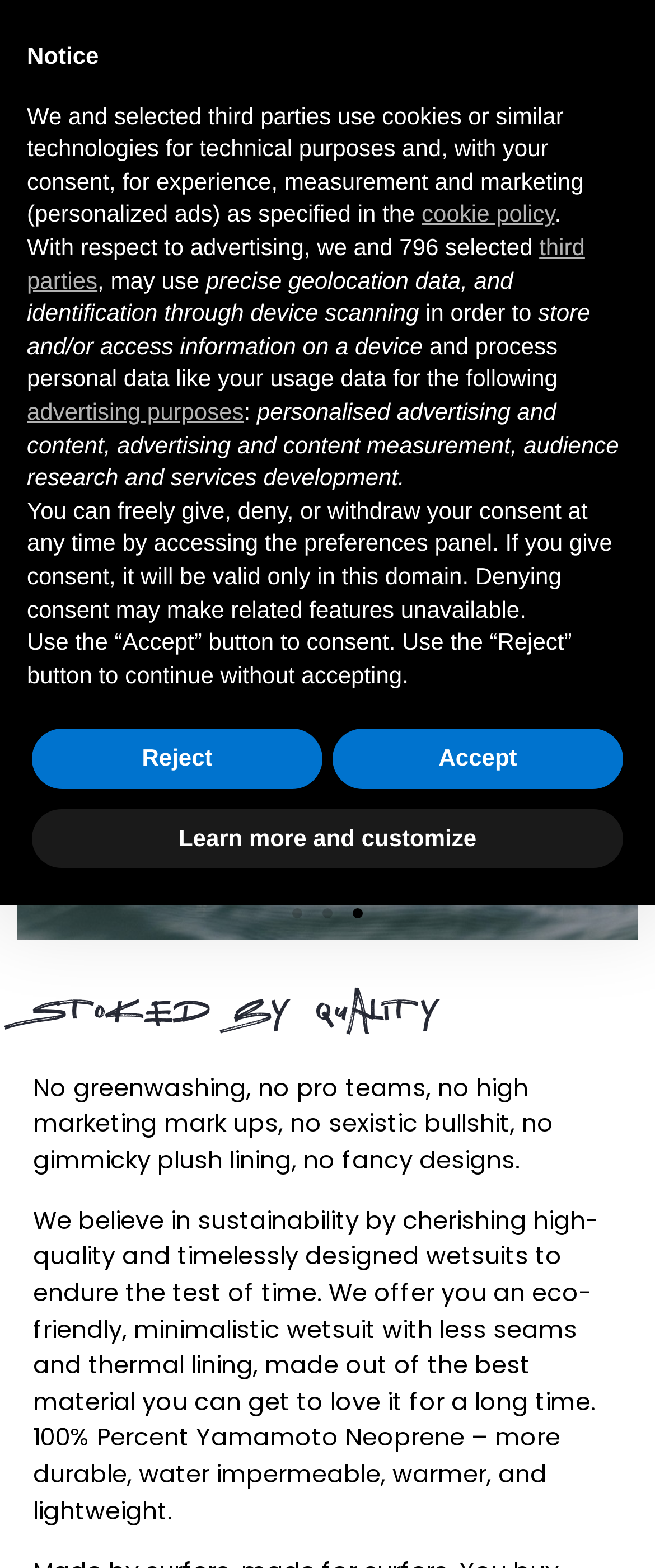What is the purpose of the 'Menu Toggle' button?
Please provide a single word or phrase as your answer based on the image.

To toggle the menu